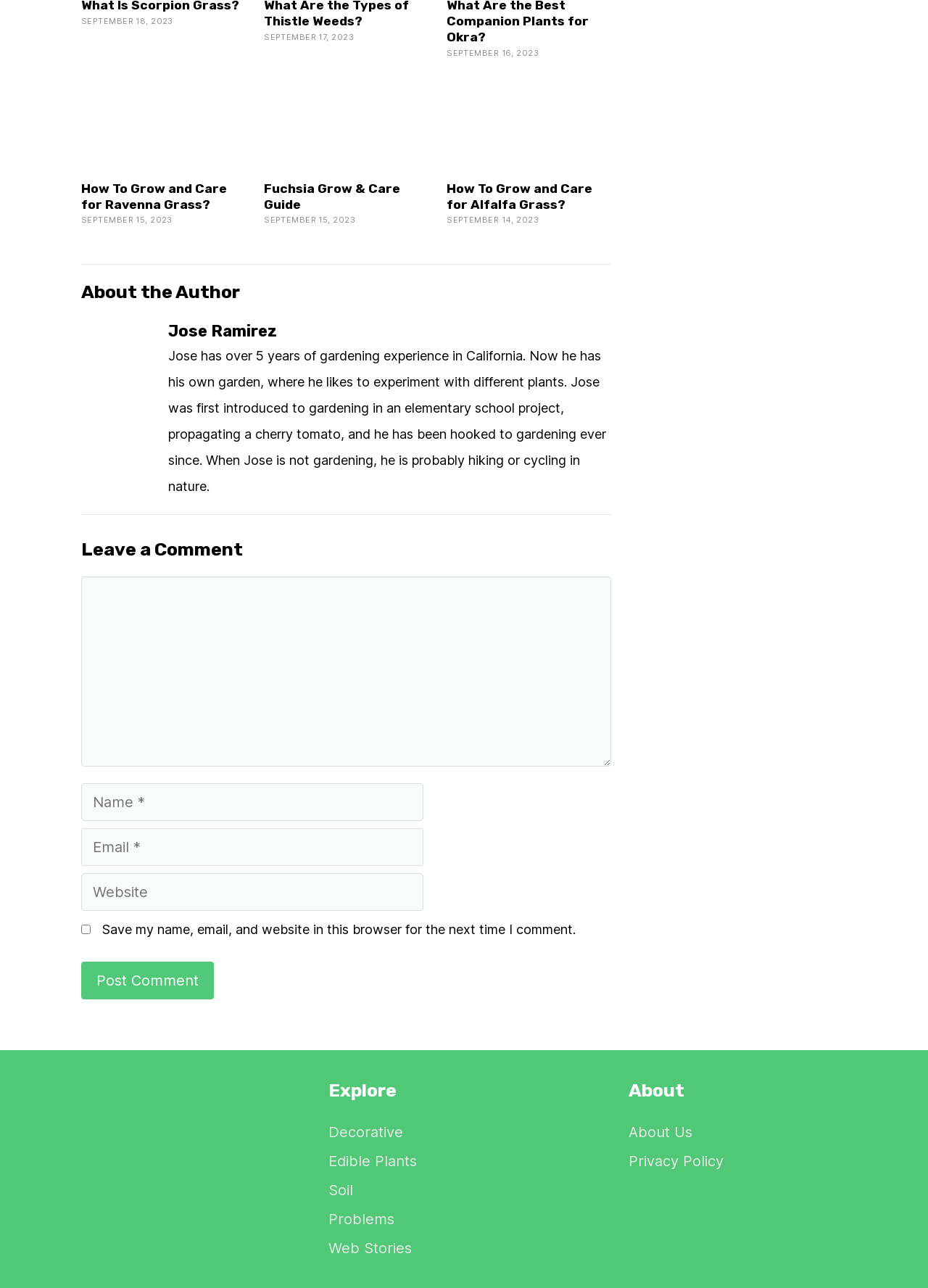Locate the bounding box coordinates of the element that needs to be clicked to carry out the instruction: "Post a comment". The coordinates should be given as four float numbers ranging from 0 to 1, i.e., [left, top, right, bottom].

[0.088, 0.747, 0.23, 0.776]